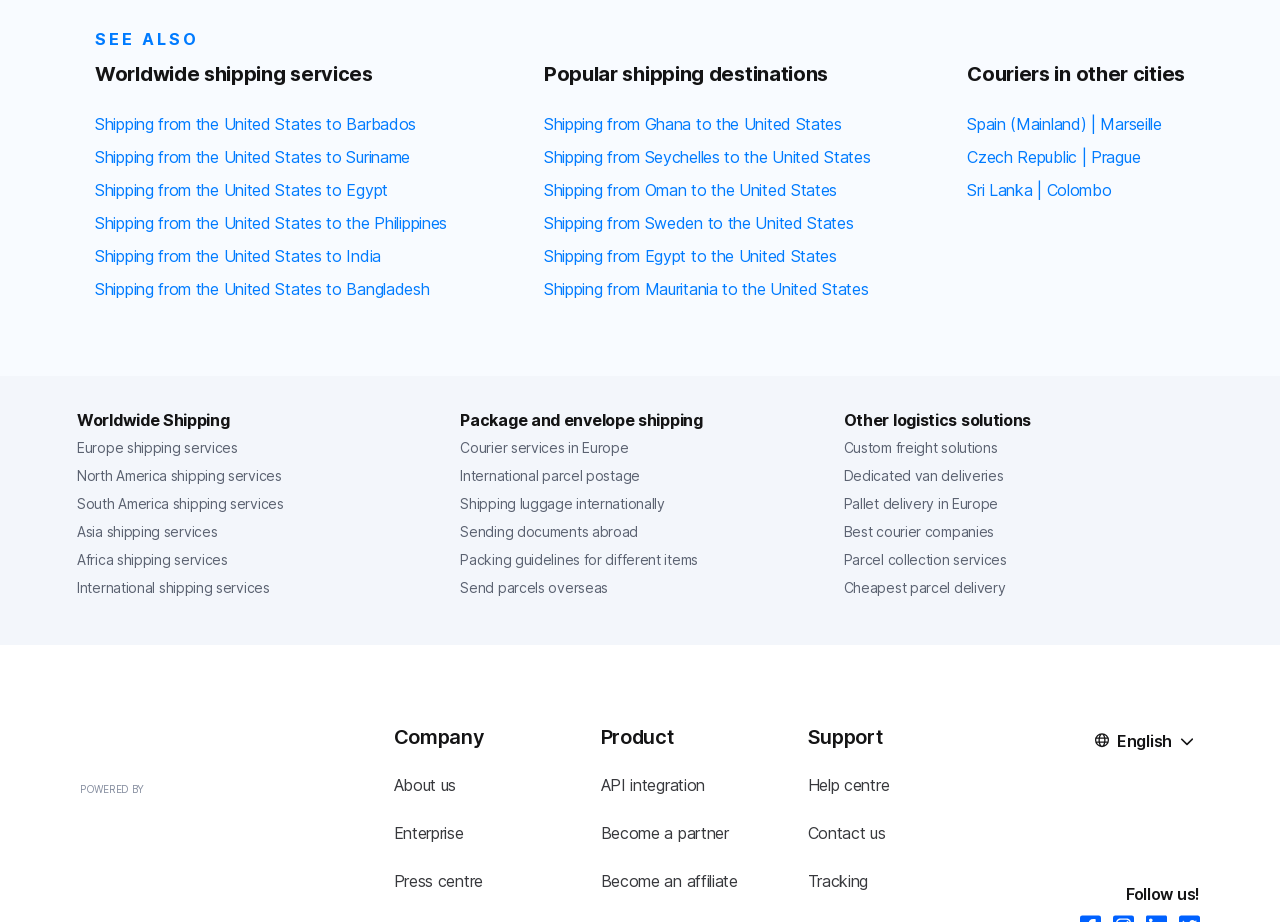What is the company's name?
Look at the image and respond with a single word or a short phrase.

Not specified